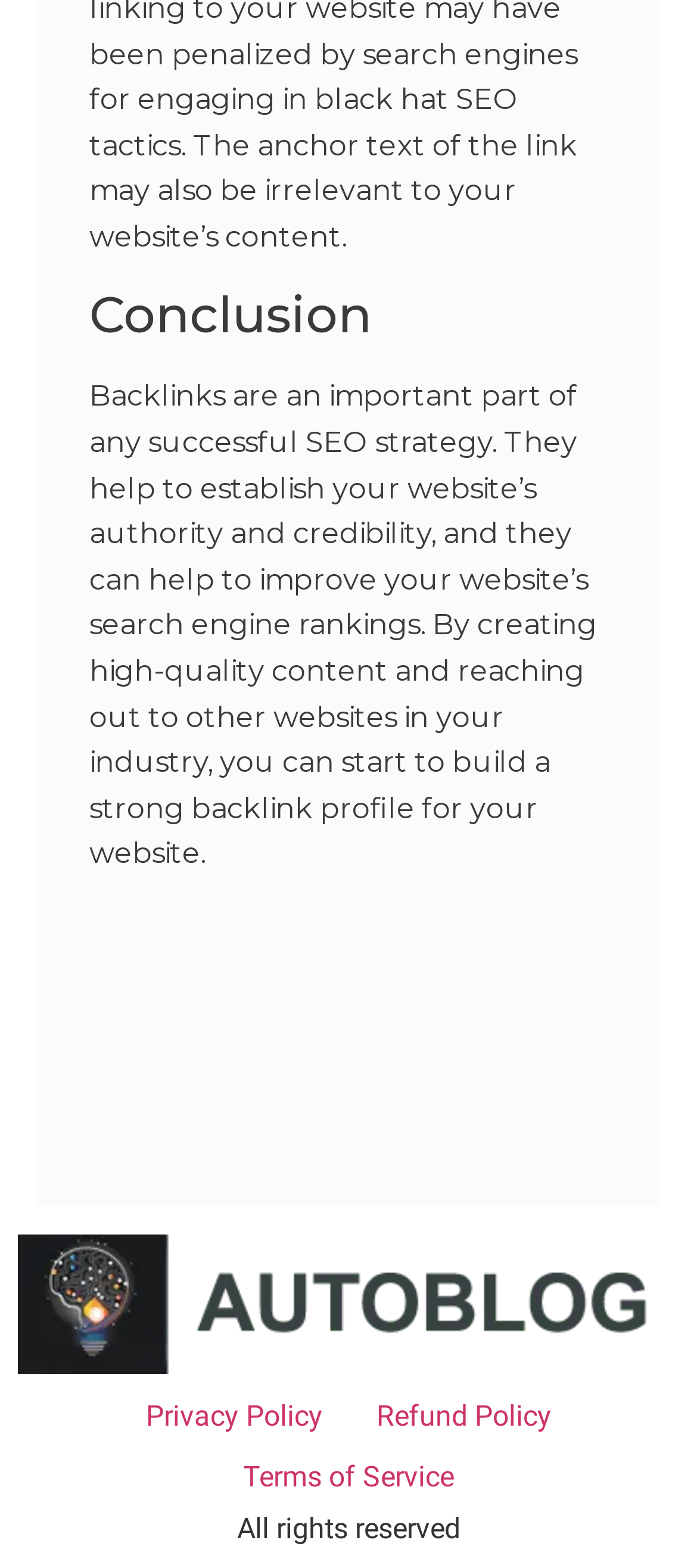Use the details in the image to answer the question thoroughly: 
What is the logo at the bottom of the page?

The logo is located at the bottom of the page, and it is an image with the text 'AutoBlog Plugin Logo'.